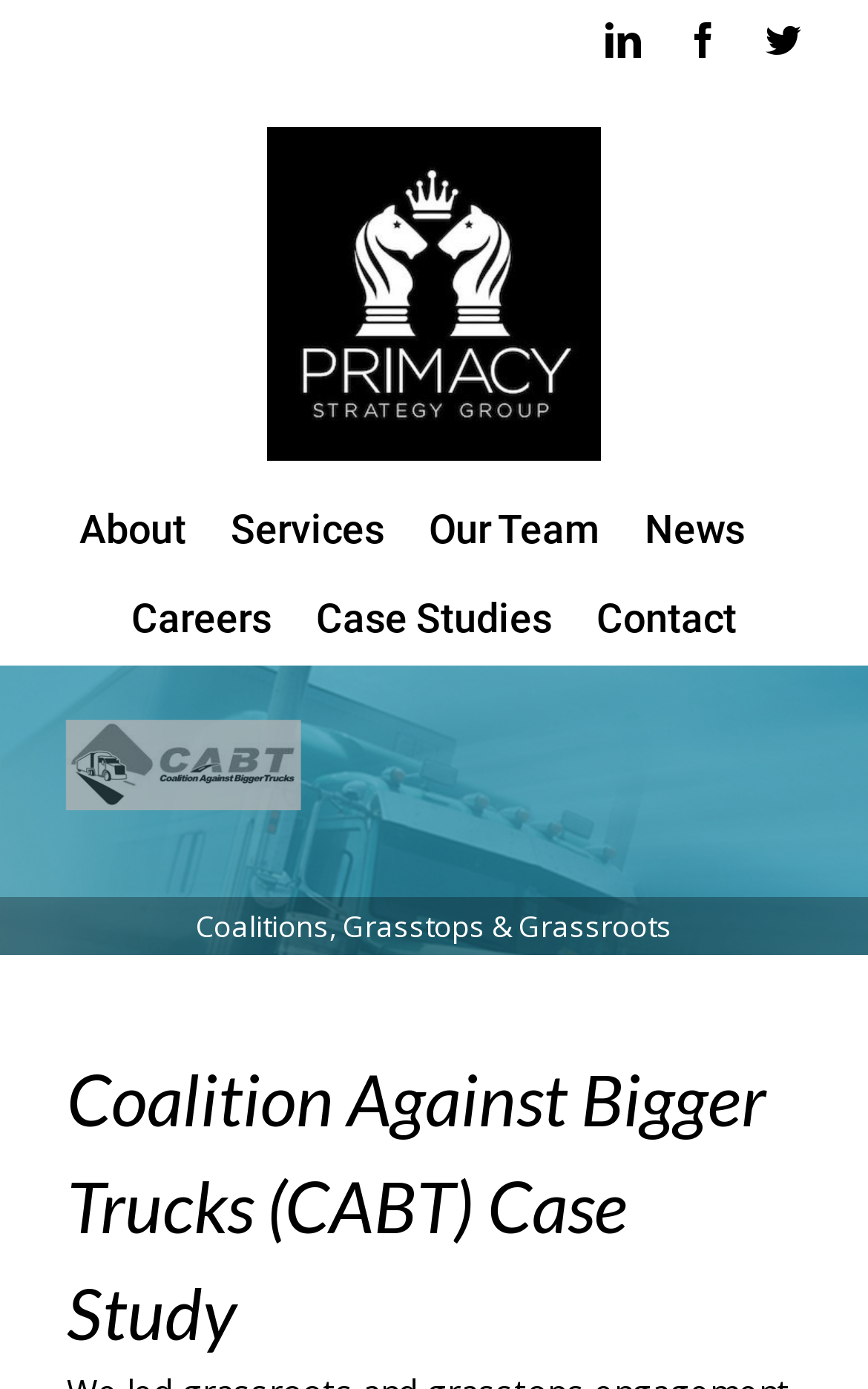Using the information in the image, could you please answer the following question in detail:
How many main menu items are there?

I counted the number of links in the main navigation menu, which are 'About', 'Services', 'Our Team', 'News', 'Careers', 'Case Studies', and 'Contact'.